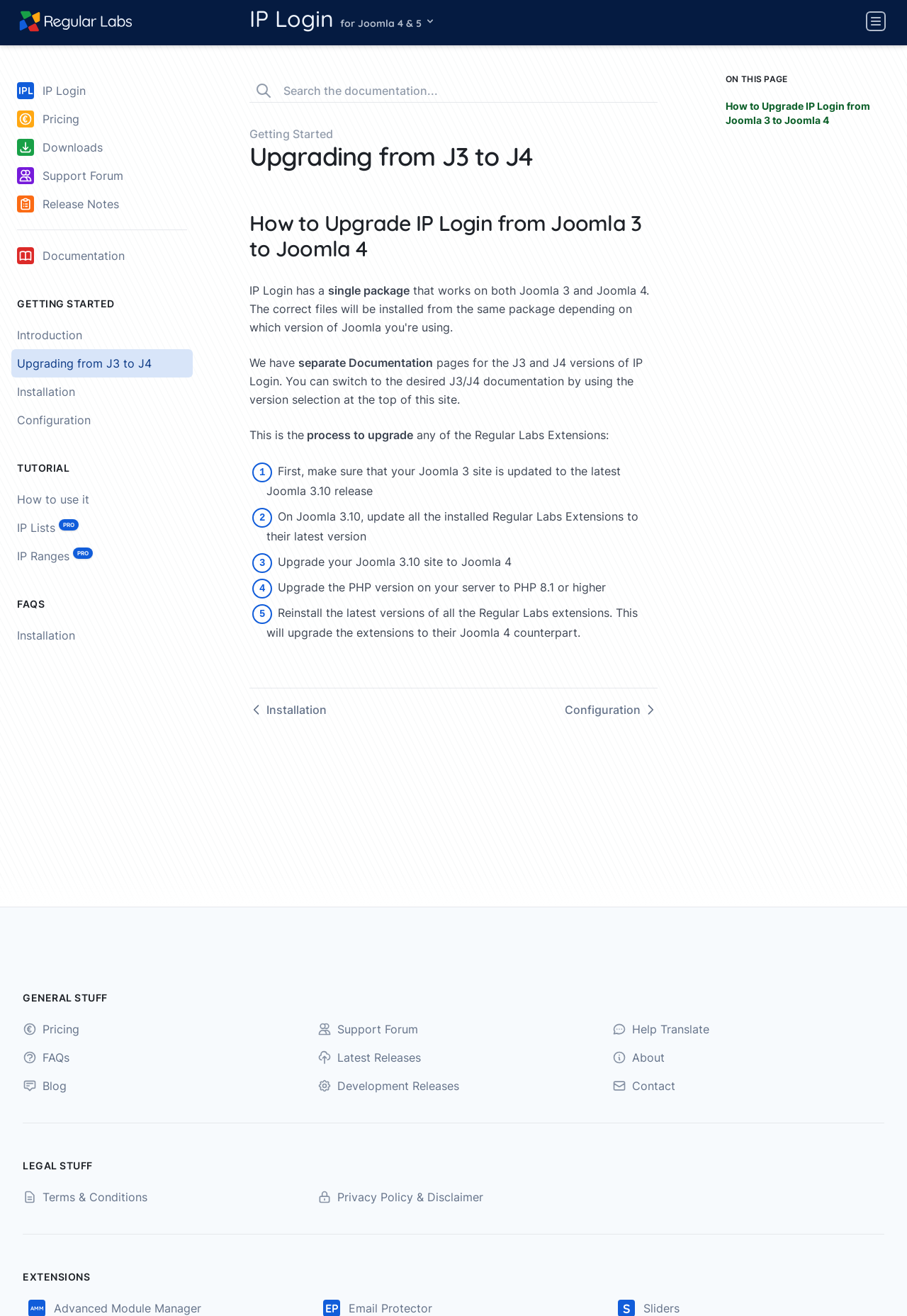Give a short answer to this question using one word or a phrase:
What is the name of the Joomla extension being discussed?

IP Login